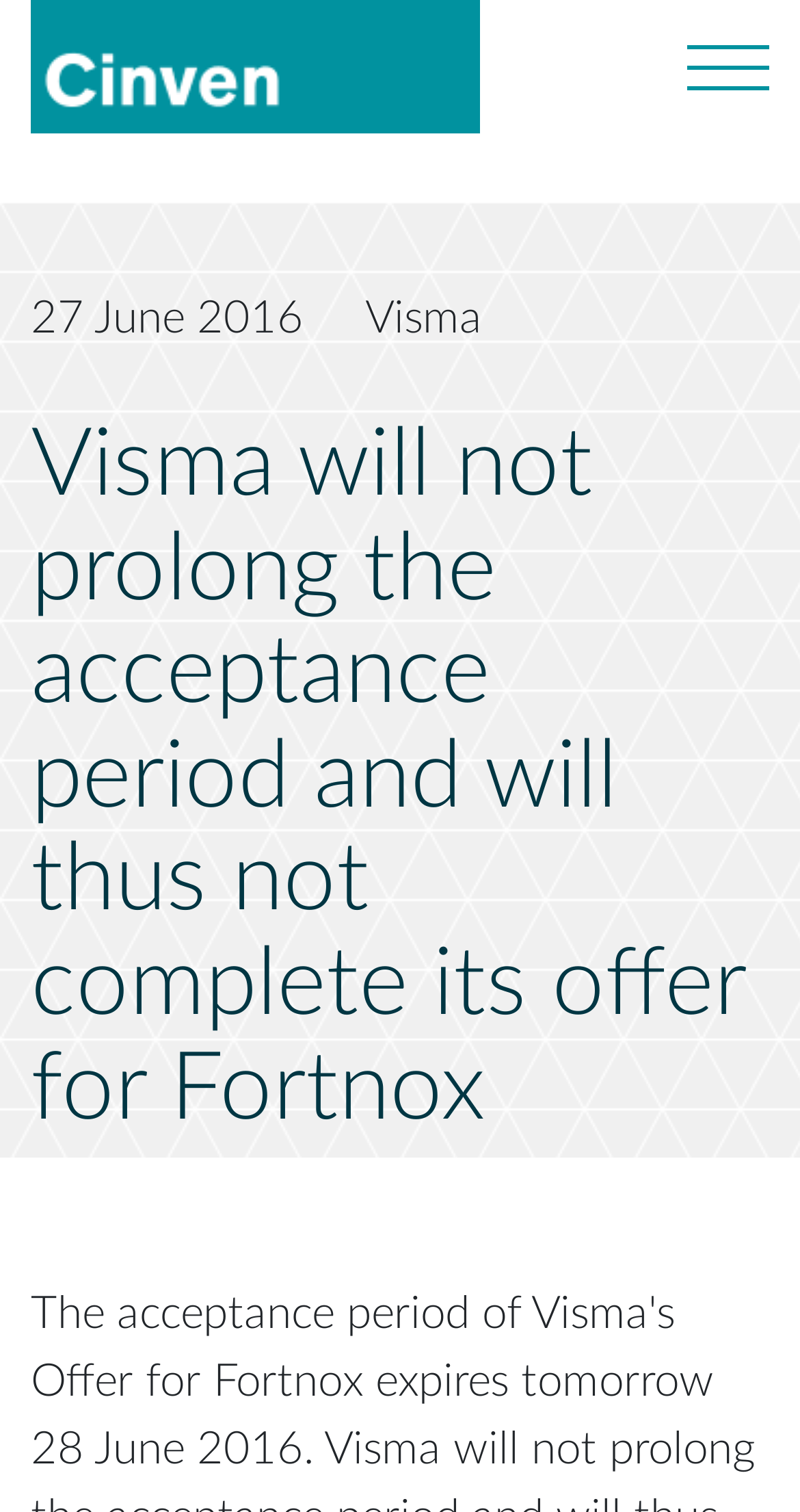What is the topic of the news article?
Based on the image, respond with a single word or phrase.

Visma's offer for Fortnox